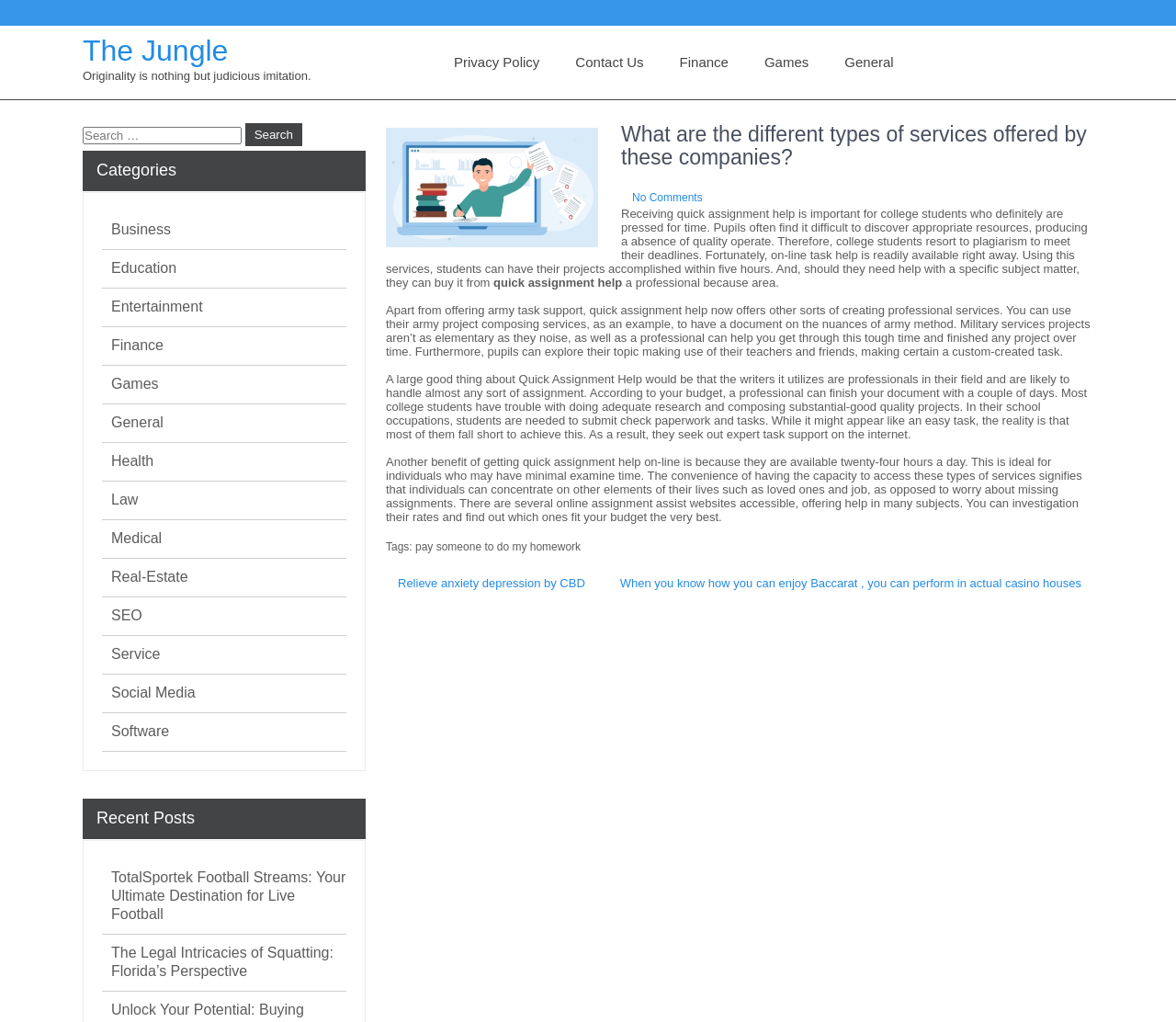Please give a short response to the question using one word or a phrase:
What type of services are discussed in the article?

Assignment help services